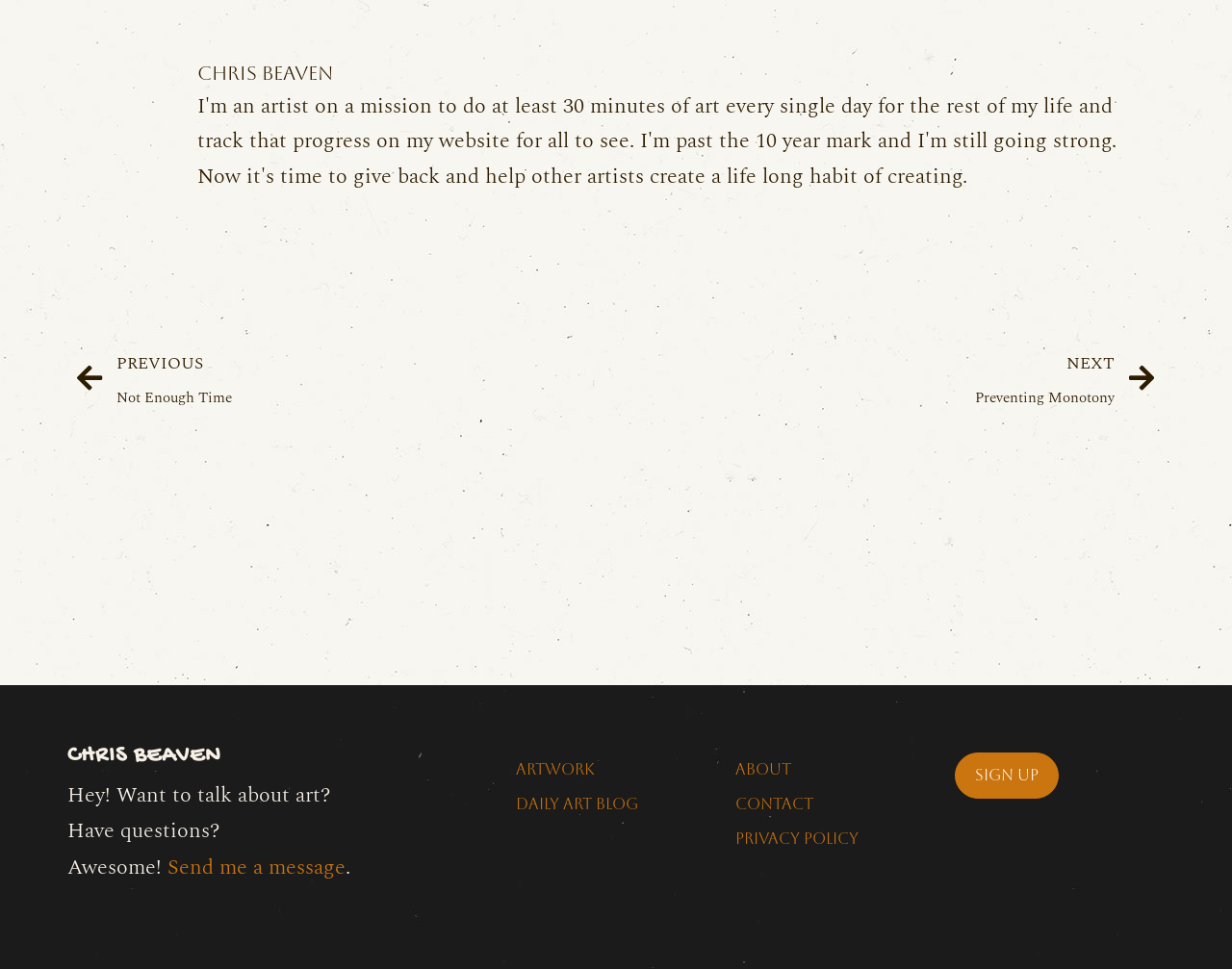What is the tone of the webpage?
Can you offer a detailed and complete answer to this question?

The tone of the webpage is friendly, as indicated by the informal language used in the static text elements, such as 'Hey! Want to talk about art?' and 'Awesome!'.